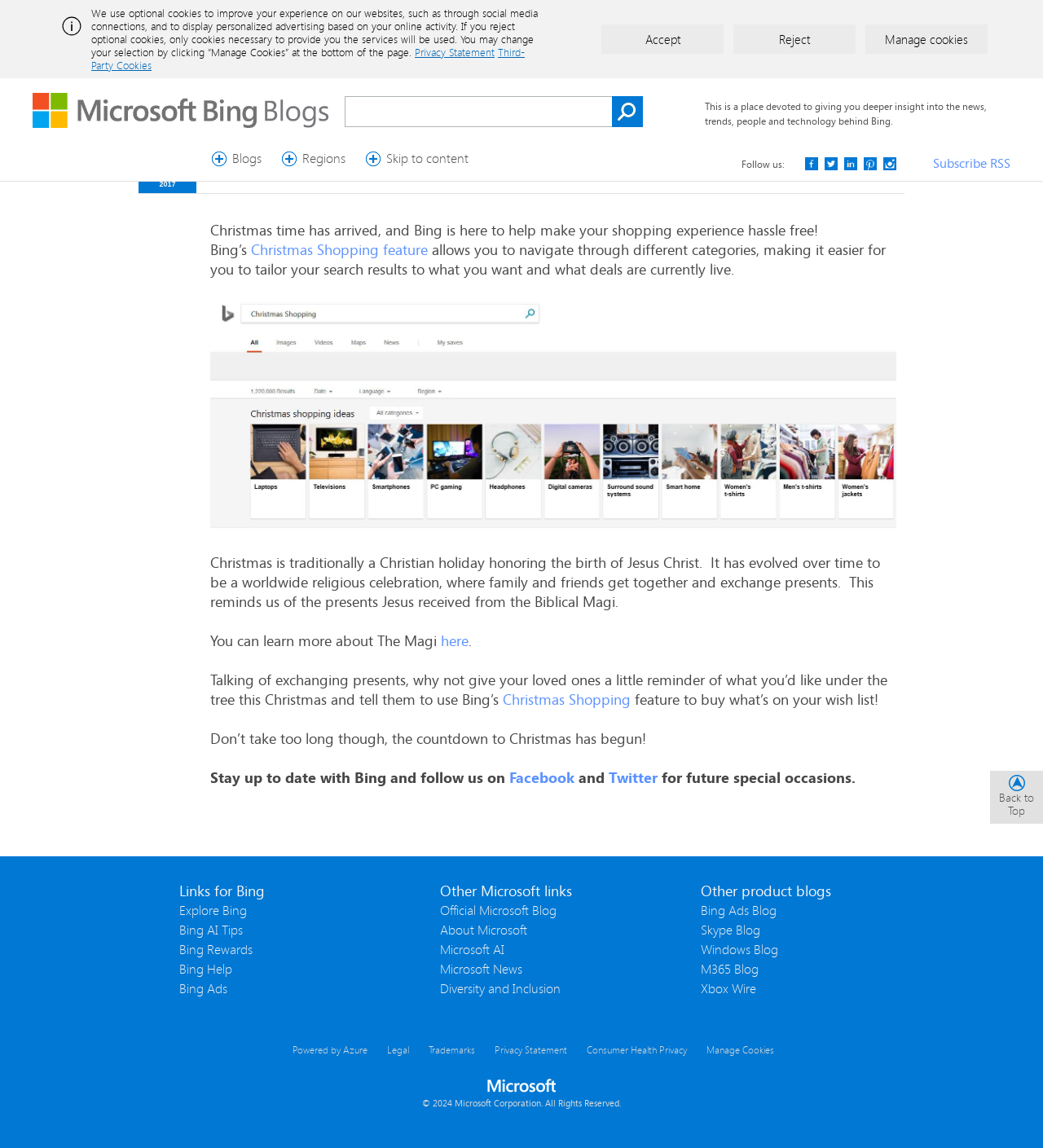Kindly provide the bounding box coordinates of the section you need to click on to fulfill the given instruction: "Follow Bing on Facebook".

[0.489, 0.668, 0.555, 0.685]